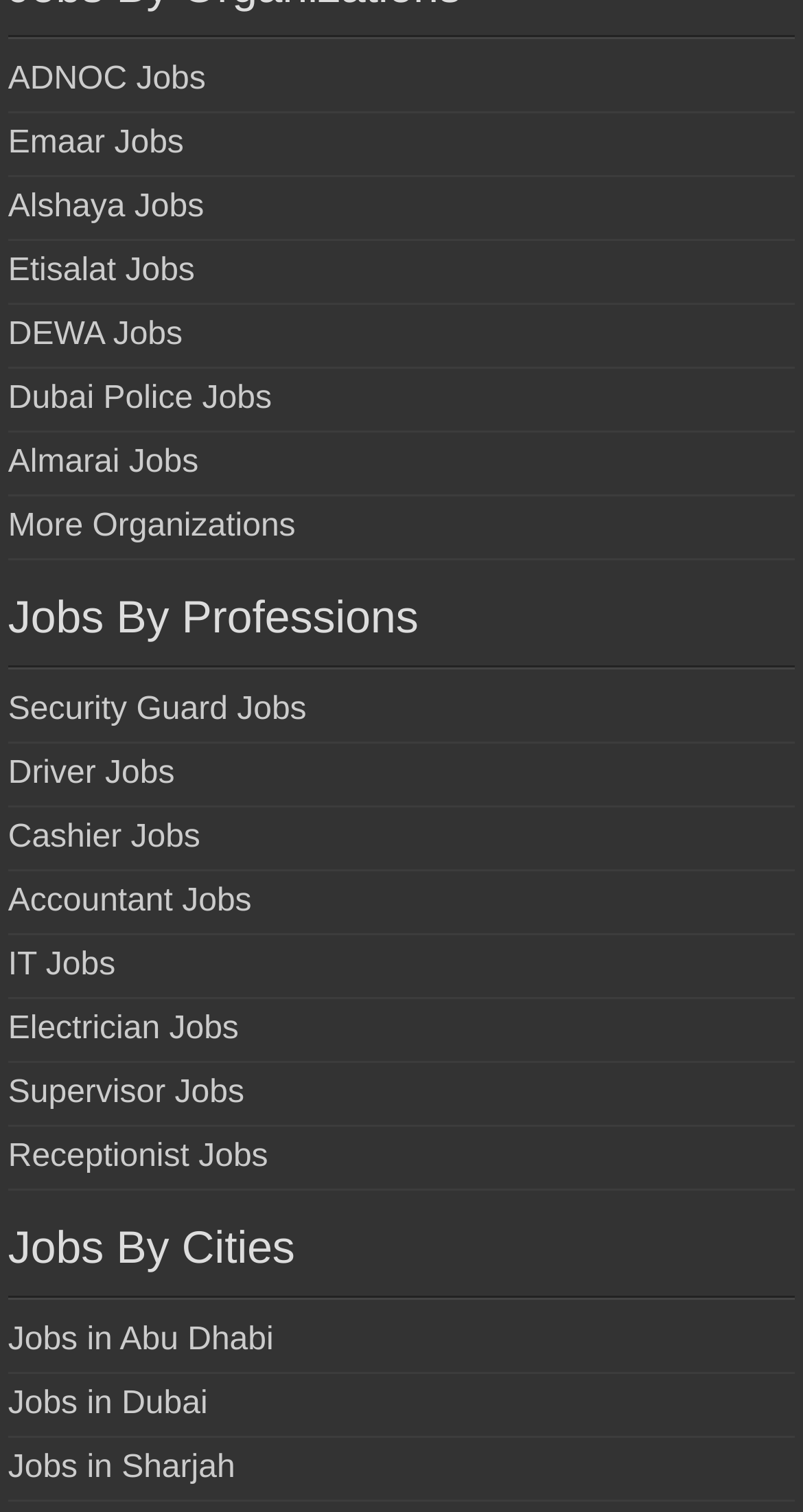Please specify the bounding box coordinates of the region to click in order to perform the following instruction: "Check Alshaya Jobs".

[0.01, 0.126, 0.254, 0.149]